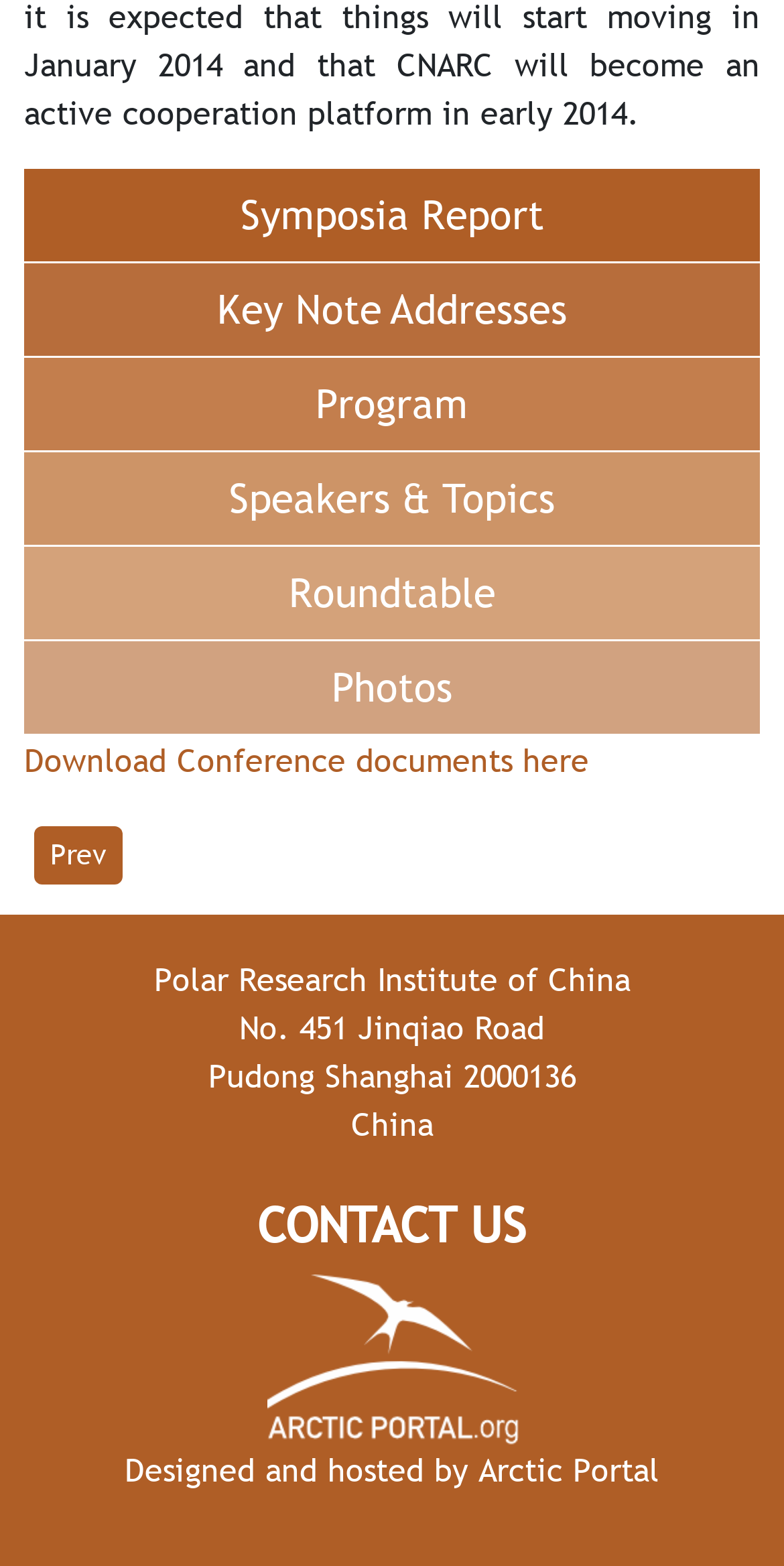What is the logo of the Arctic Portal?
Refer to the image and provide a one-word or short phrase answer.

Arctic Portal white logo